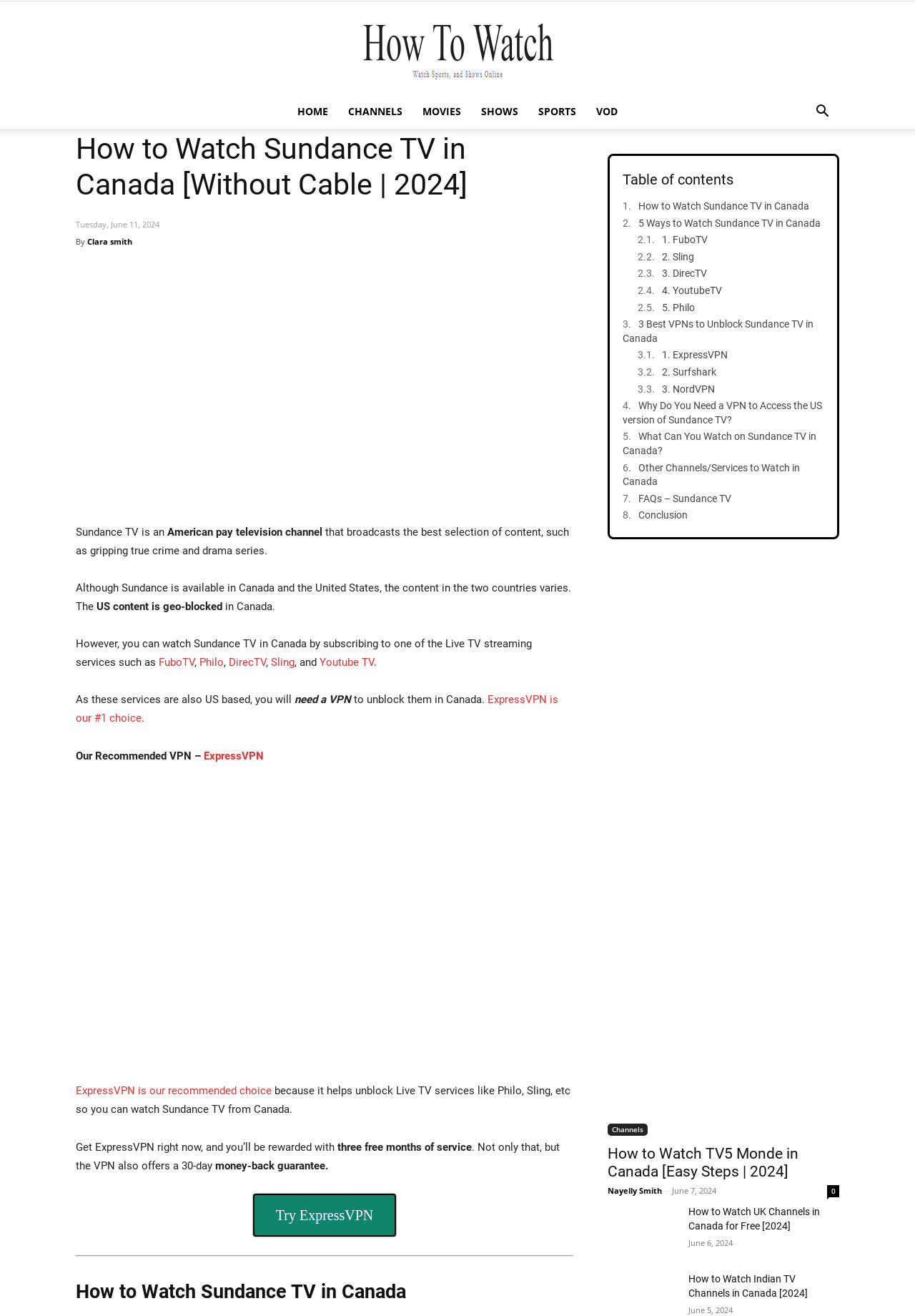Can you show the bounding box coordinates of the region to click on to complete the task described in the instruction: "Read the article by Clara Smith"?

[0.095, 0.176, 0.145, 0.192]